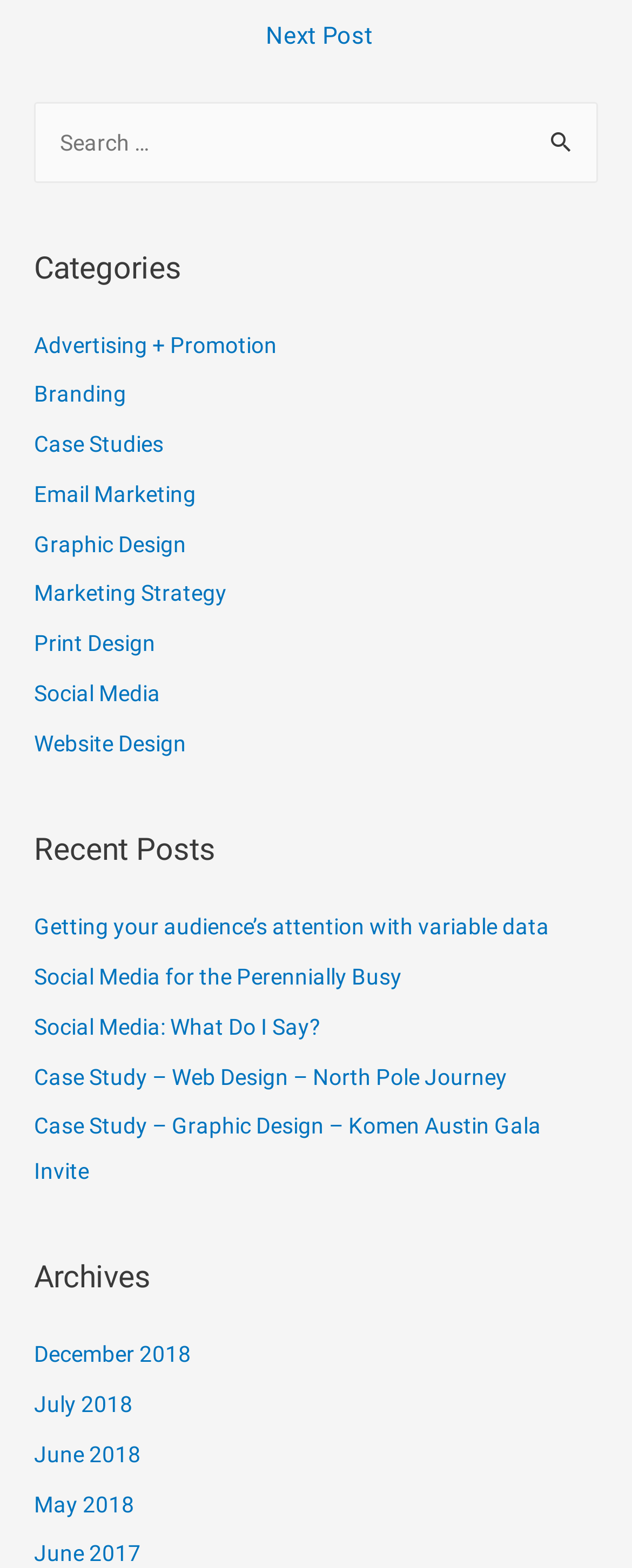Please identify the coordinates of the bounding box for the clickable region that will accomplish this instruction: "Go to the next post".

[0.024, 0.007, 0.986, 0.042]